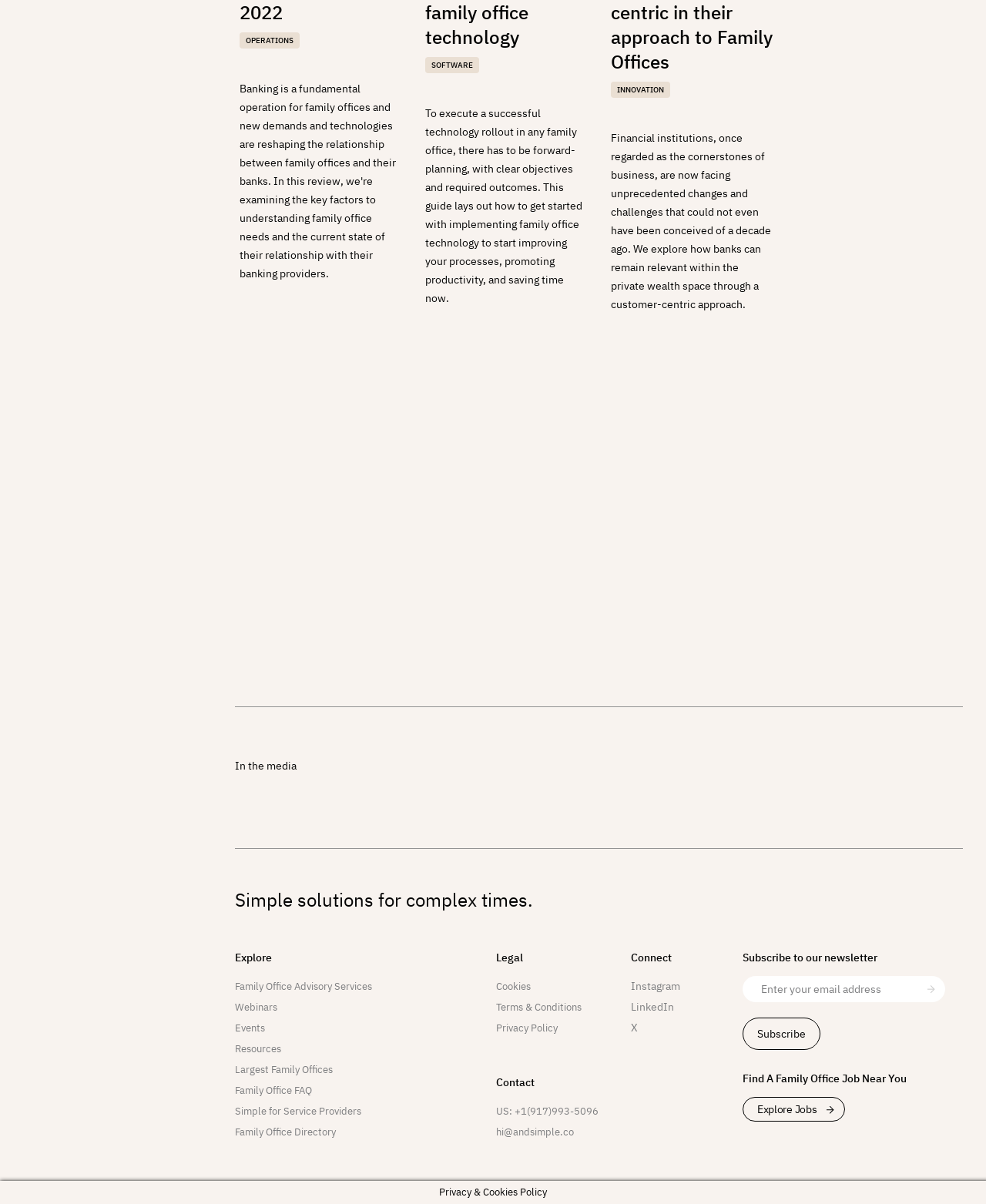Find the bounding box coordinates of the element you need to click on to perform this action: 'View Explore Jobs'. The coordinates should be represented by four float values between 0 and 1, in the format [left, top, right, bottom].

[0.753, 0.911, 0.857, 0.932]